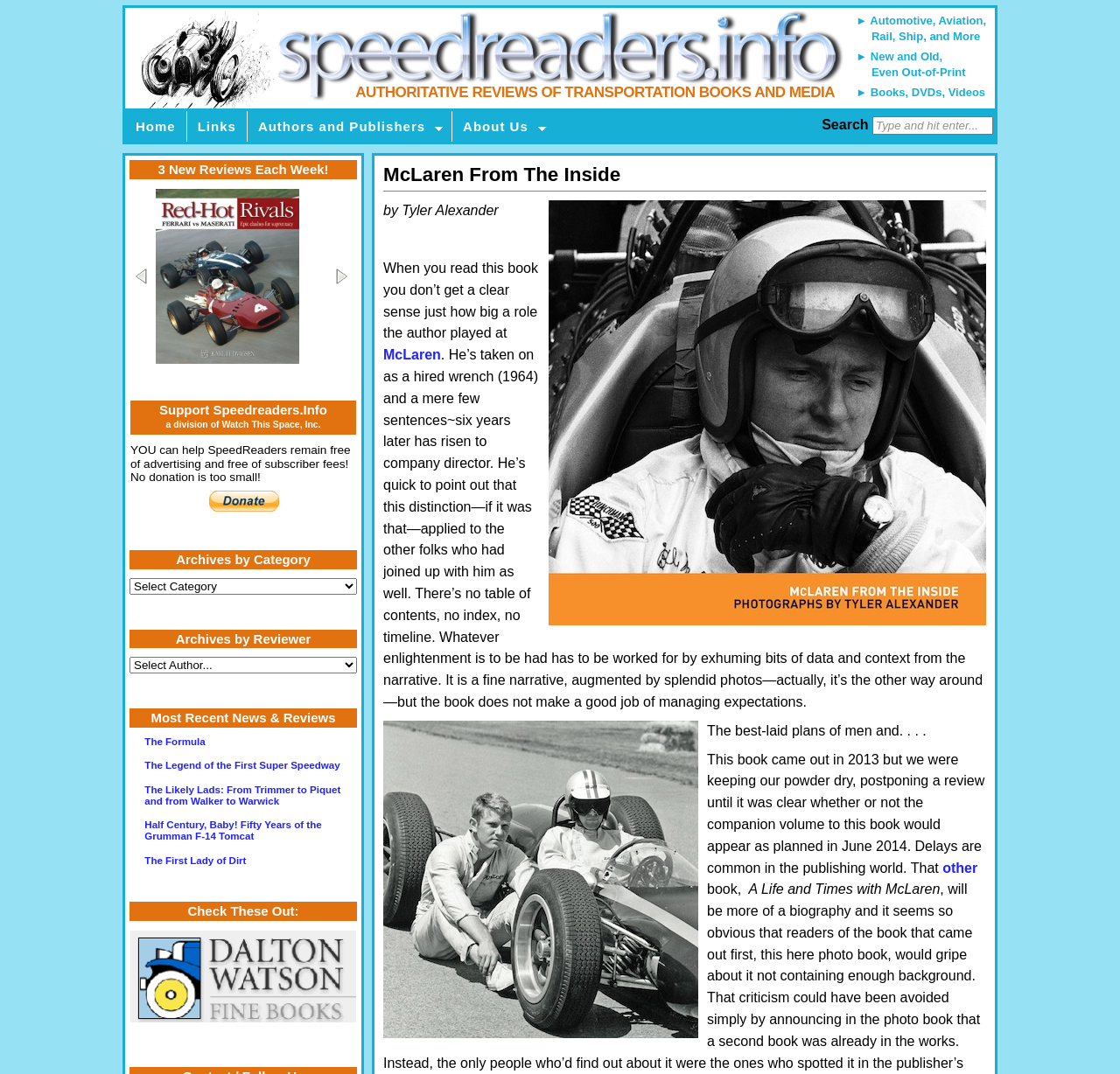How many new reviews are added to this webpage each week?
Answer the question with a single word or phrase derived from the image.

3